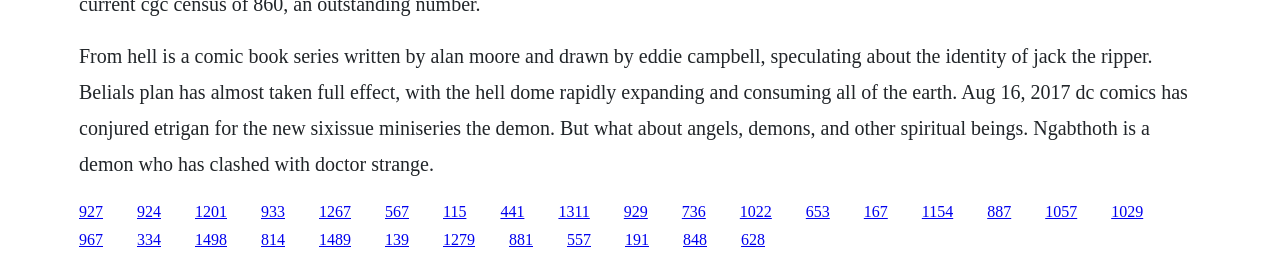Based on what you see in the screenshot, provide a thorough answer to this question: What is the name of the comic book series mentioned?

The name of the comic book series mentioned is 'From Hell', which is stated in the StaticText element as 'From hell is a comic book series written by alan moore and drawn by eddie campbell'.